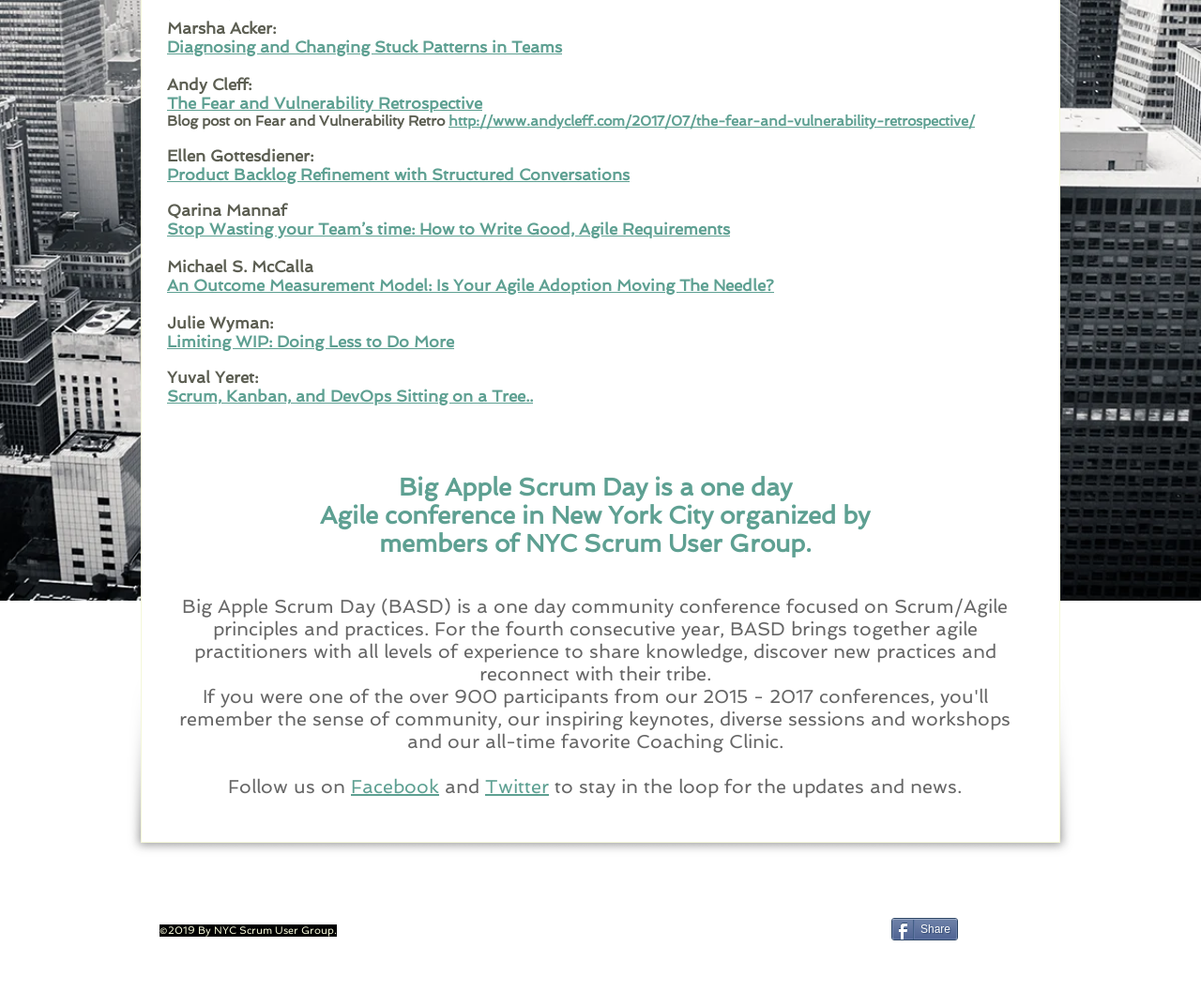Determine the bounding box coordinates for the UI element matching this description: "Facebook".

[0.292, 0.769, 0.366, 0.791]